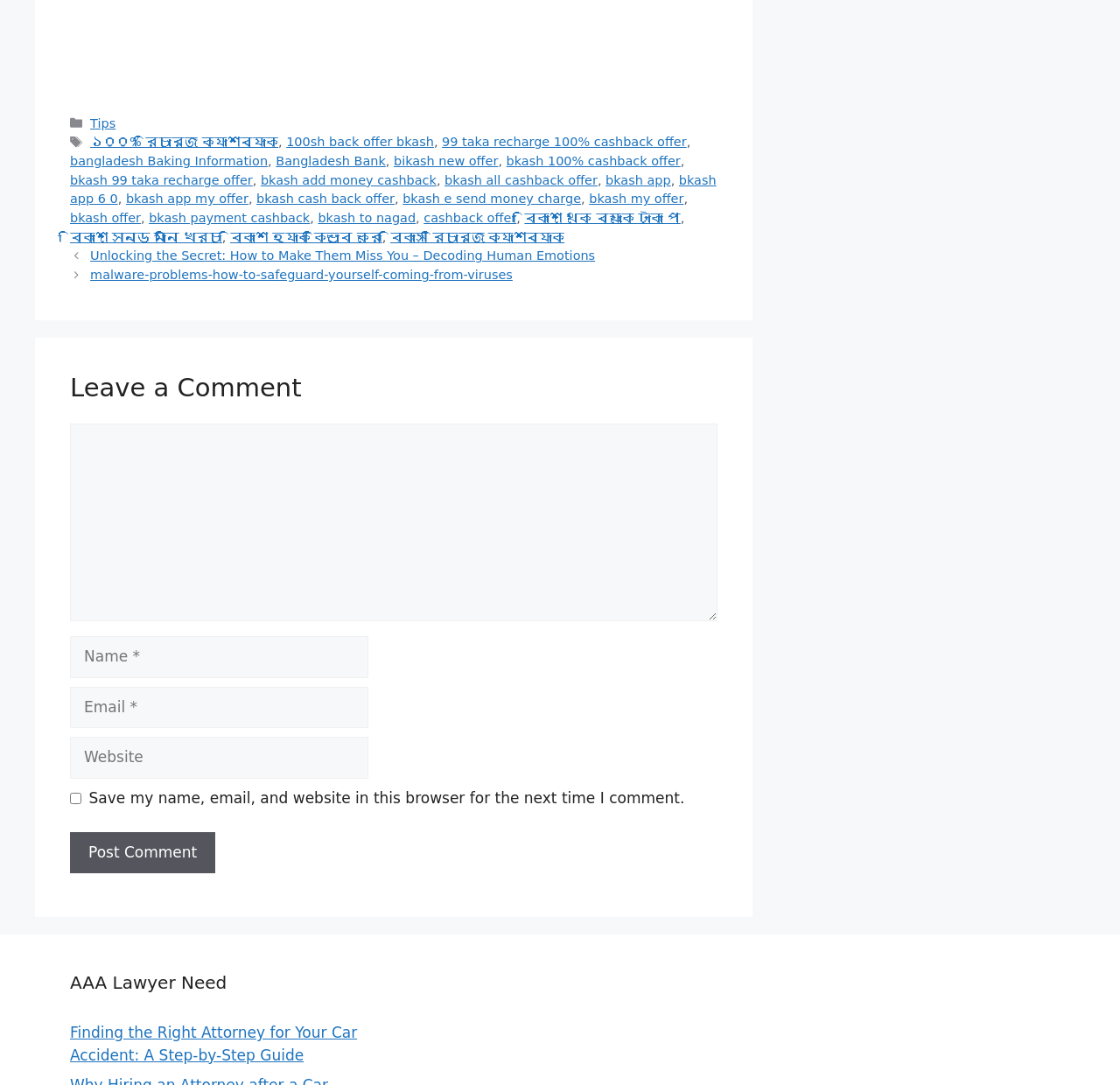What is the purpose of the 'Leave a Comment' section?
Please describe in detail the information shown in the image to answer the question.

The 'Leave a Comment' section has a text box to enter a comment, and fields to enter name, email, and website. It also has a checkbox to save the information for future comments. This suggests that the purpose of this section is to allow users to comment on a post.